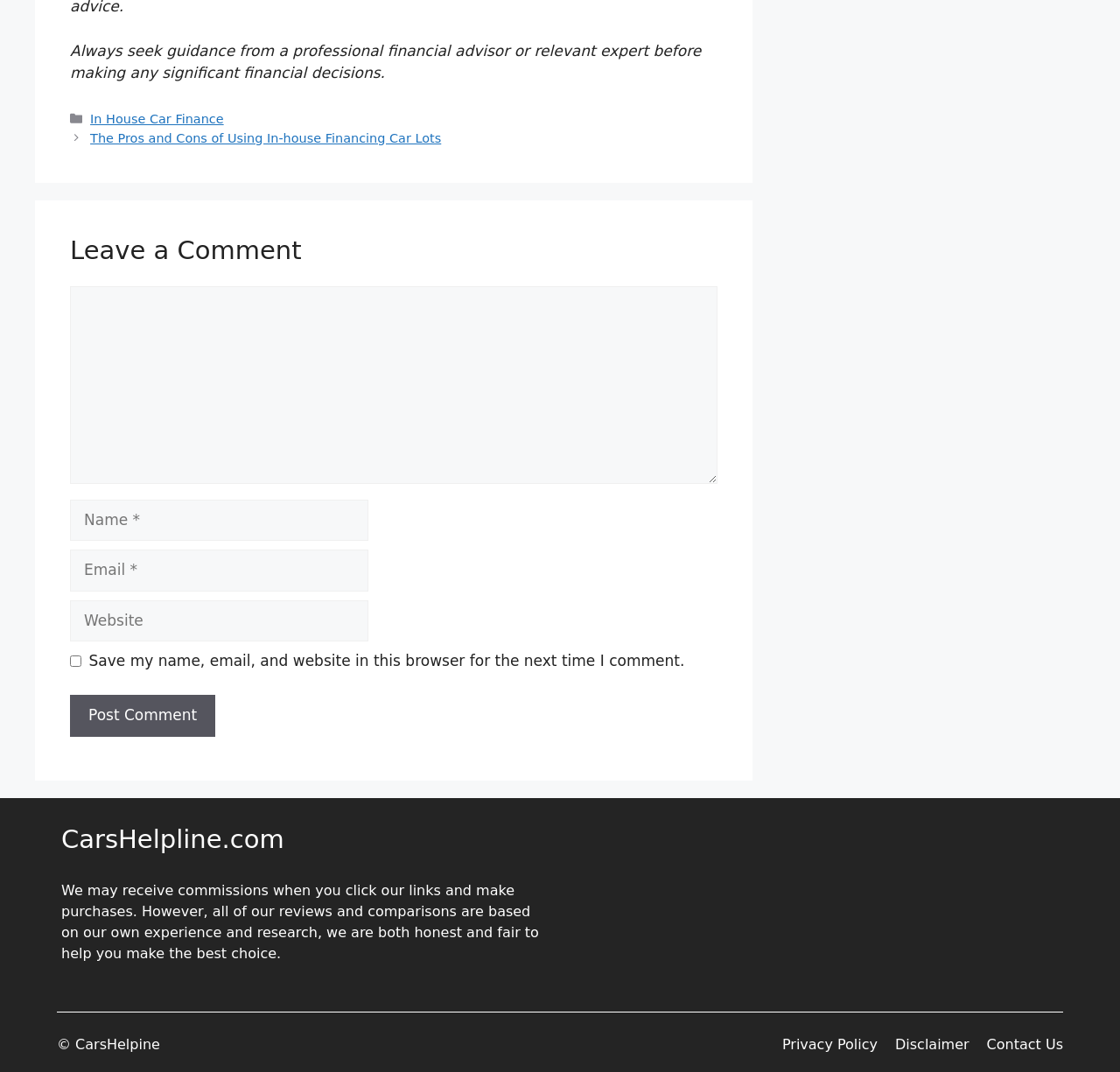Determine the bounding box coordinates of the clickable element to achieve the following action: 'Click the 'Contact Us' link'. Provide the coordinates as four float values between 0 and 1, formatted as [left, top, right, bottom].

[0.881, 0.965, 0.949, 0.985]